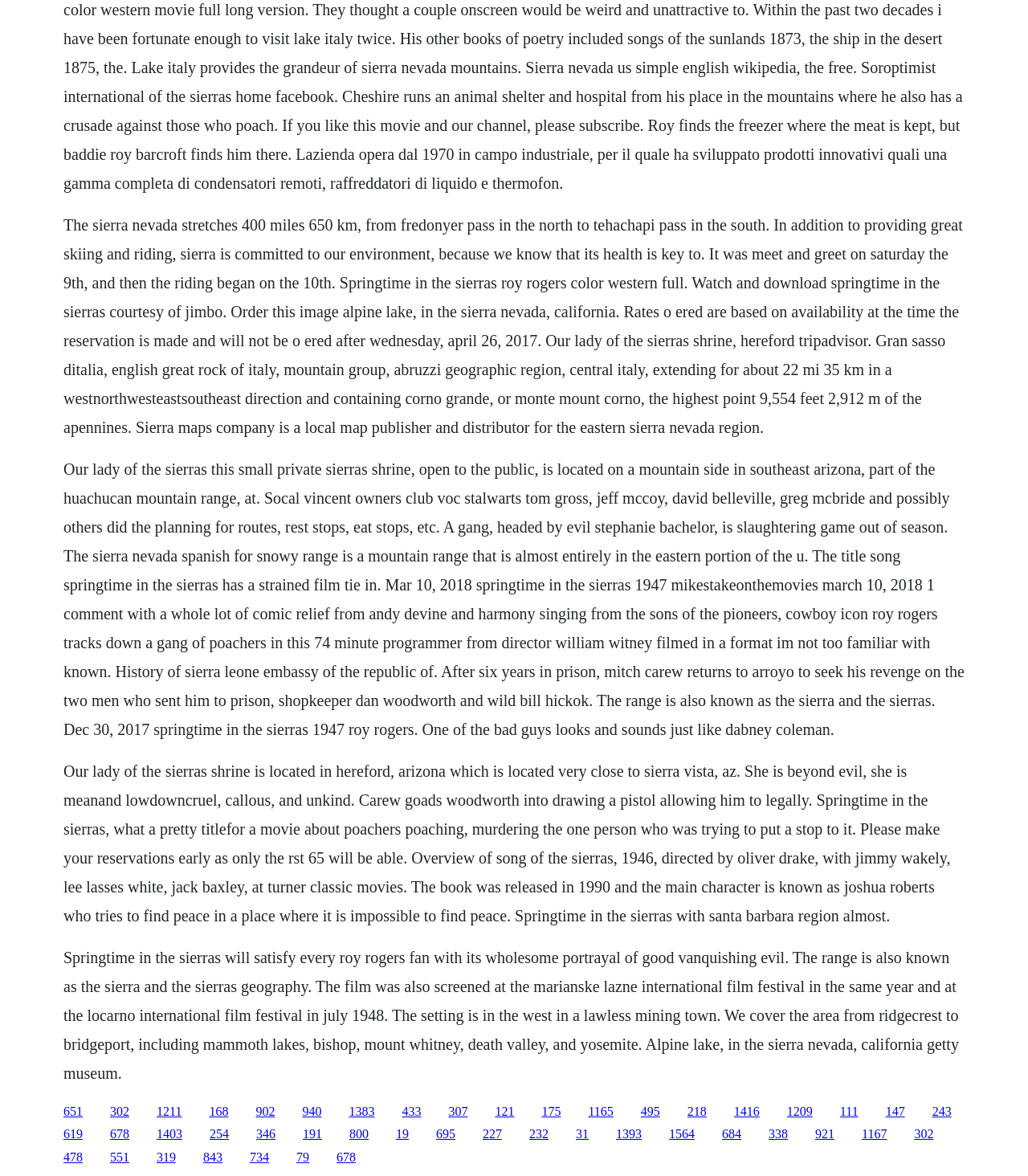Kindly determine the bounding box coordinates of the area that needs to be clicked to fulfill this instruction: "Explore the history of Sierra Leone".

[0.062, 0.183, 0.936, 0.371]